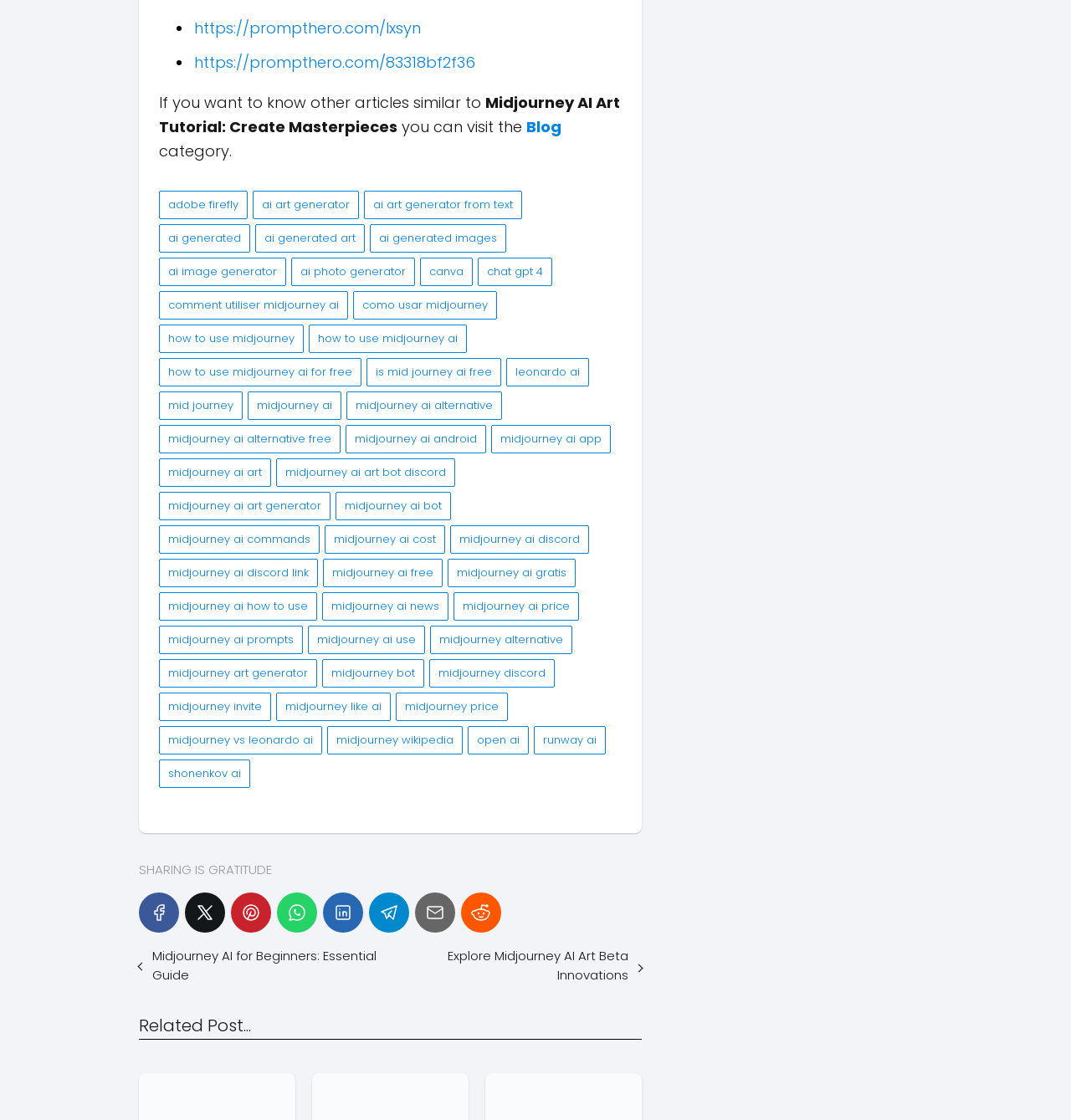Identify the bounding box coordinates of the section to be clicked to complete the task described by the following instruction: "Explore 'Midjourney AI for Beginners: Essential Guide'". The coordinates should be four float numbers between 0 and 1, formatted as [left, top, right, bottom].

[0.142, 0.845, 0.352, 0.879]